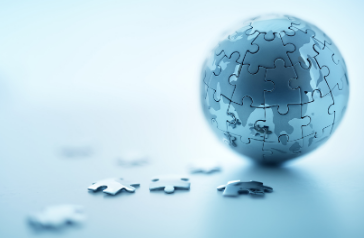Please reply to the following question with a single word or a short phrase:
What is the tone of the background?

cool-toned